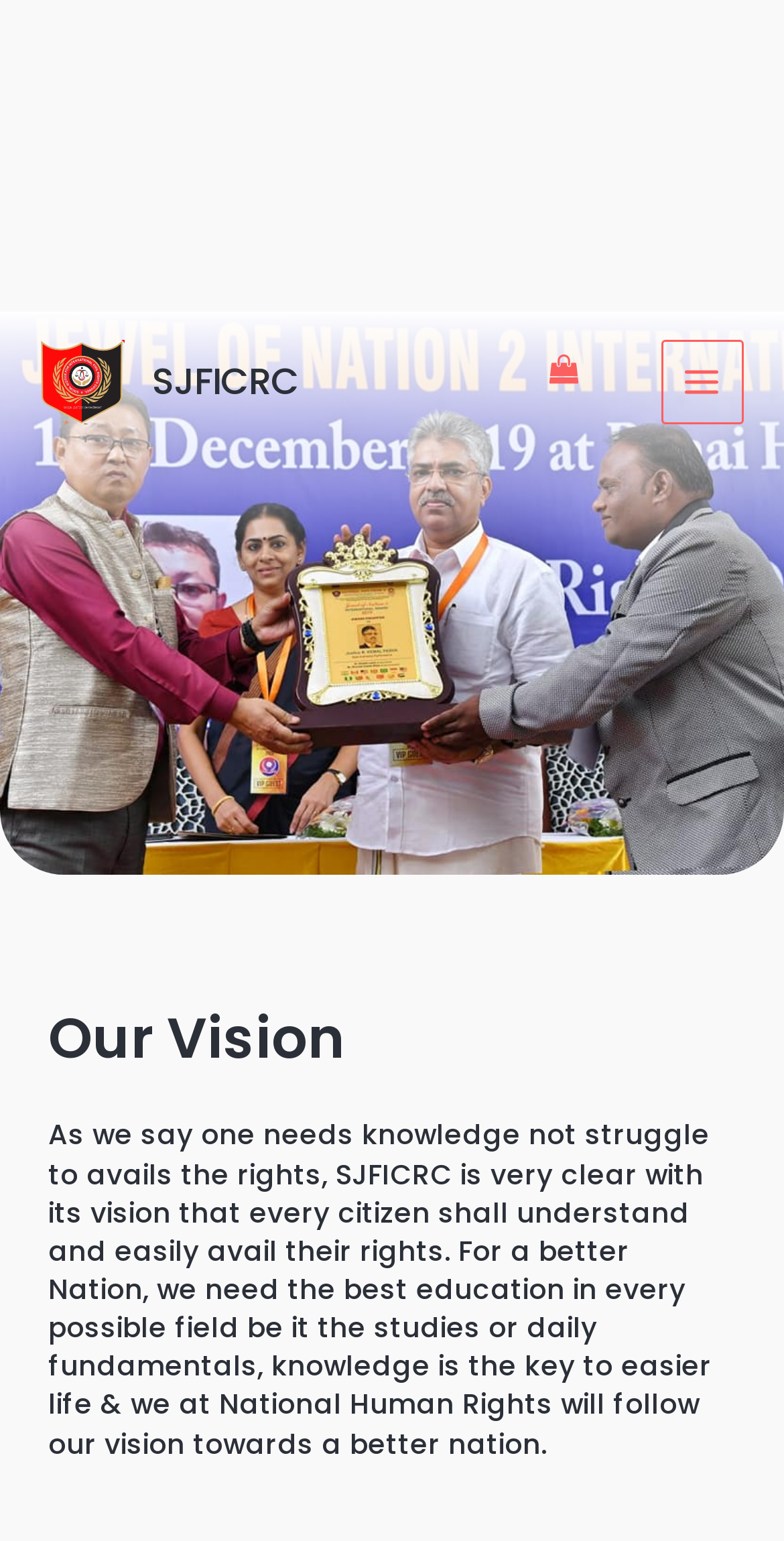Answer the question with a single word or phrase: 
Is the main menu button expanded?

False